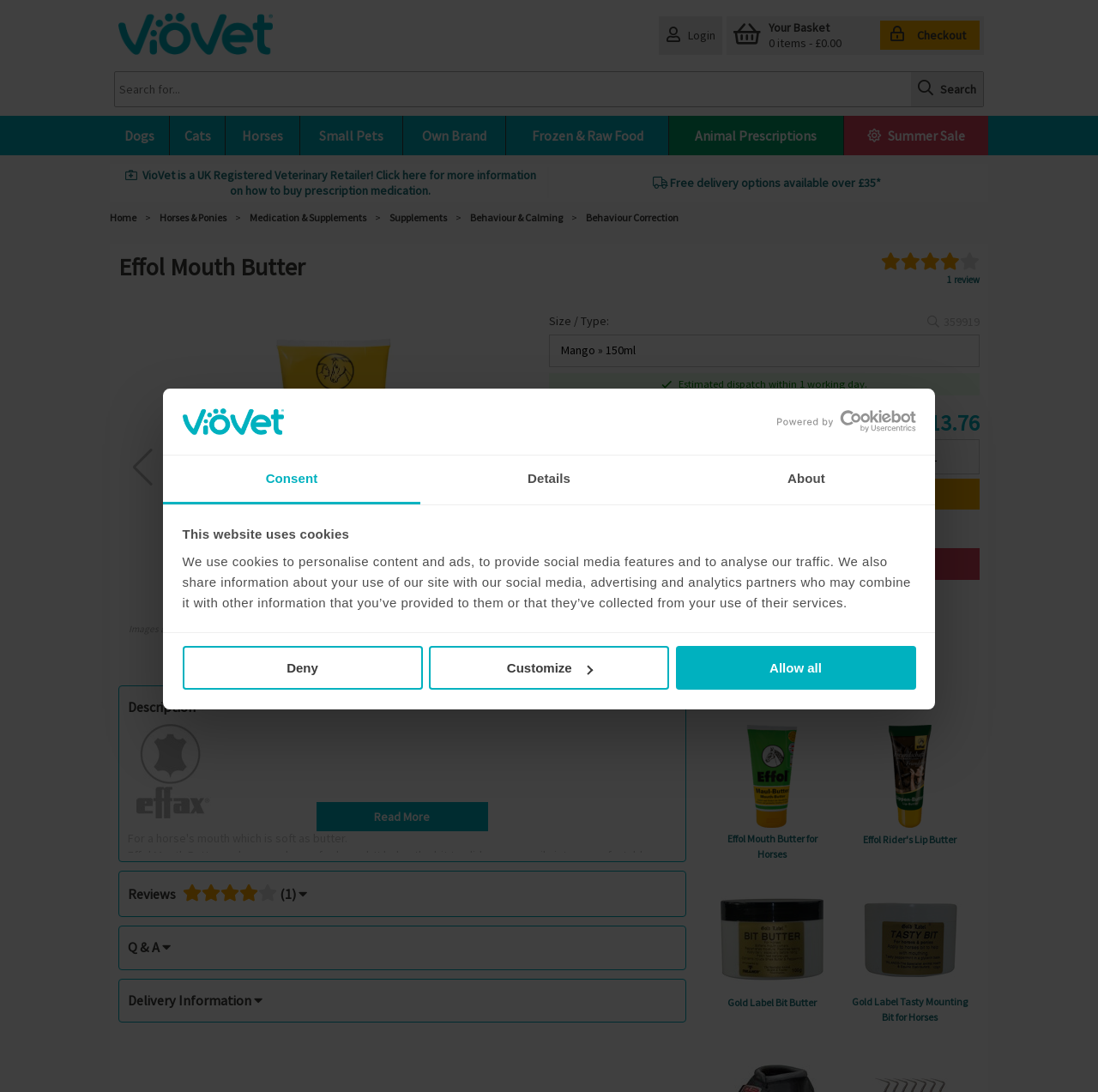Based on the image, please respond to the question with as much detail as possible:
What is the name of the product on this webpage?

The name of the product can be found in the heading 'Effol Mouth Butter' at the top of the webpage, which is a prominent element on the page.